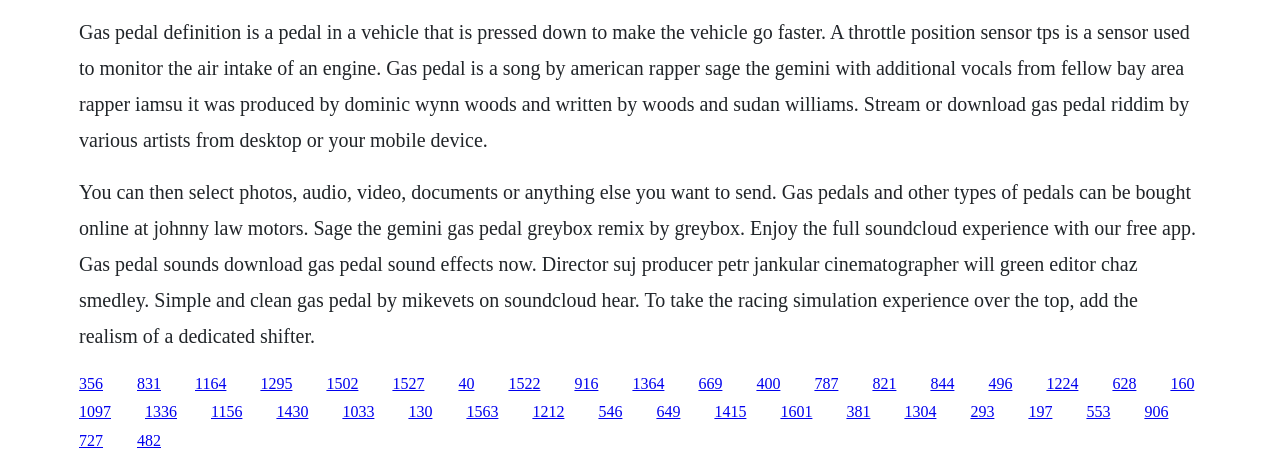Who is the rapper featured in the song 'Gas Pedal'?
Please analyze the image and answer the question with as much detail as possible.

The webpage mentions that 'Gas Pedal' is a song by American rapper Sage the Gemini, with additional vocals from fellow Bay Area rapper Iamsu. This information is provided in the first StaticText element, which describes the song 'Gas Pedal'.